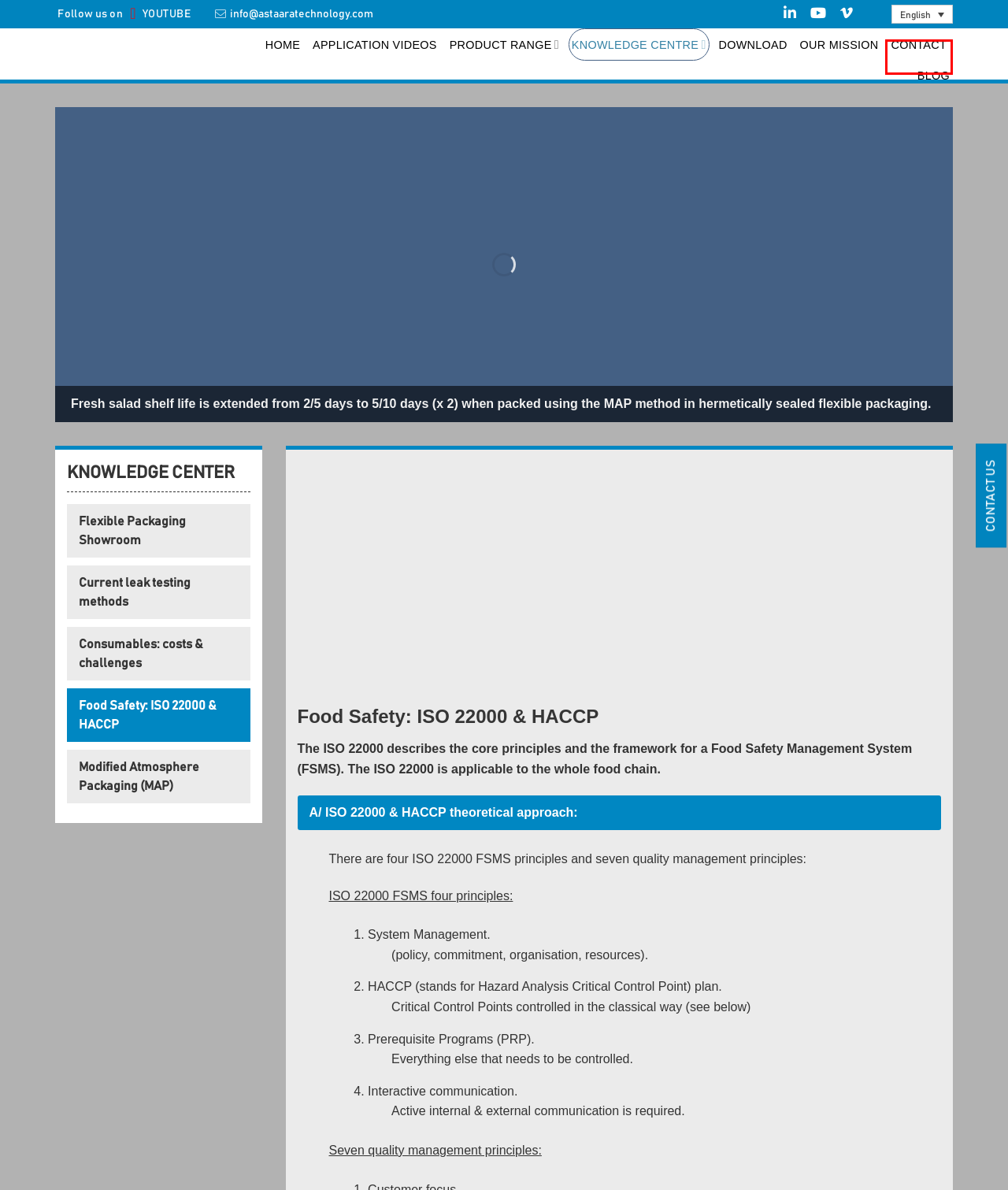A screenshot of a webpage is provided, featuring a red bounding box around a specific UI element. Identify the webpage description that most accurately reflects the new webpage after interacting with the selected element. Here are the candidates:
A. Our Mission is Leak Detection Solution | Astaara Technology
B. Product range introduction - Astaara
C. Download - Astaara
D. Application Videos | Astaara Technology
E. Contact Us for package leak | Astaara Technology
F. Blogs - Astaara
G. Leak Detection equipment for all Flexible Packaging
H. Our Leak Testers are Suitable for Food Flexible Packaging Types

E